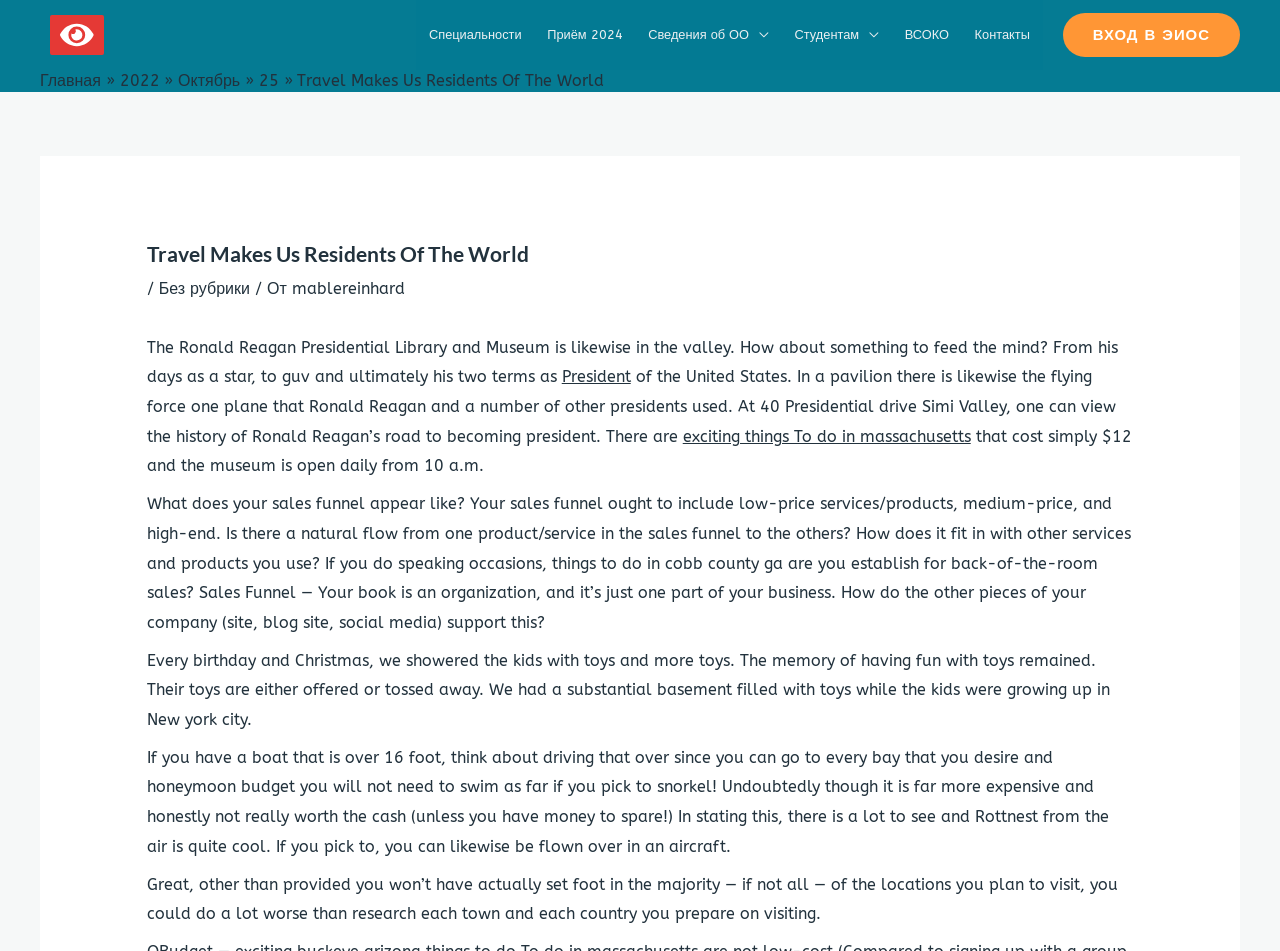Provide a thorough description of the webpage's content and layout.

The webpage is about travel and exploration, with a focus on various destinations and experiences. At the top, there is a header section with a navigation menu that includes links to "Специальности", "Приём 2024", "Сведения об ОО", "Студентам", "ВСОКО", and "Контакты". Below this, there is a prominent link to "ВХОД В ЭИОС".

On the left side of the page, there is a complementary section with a link to an unknown destination. Below this, there is another navigation menu with links to "Главная", "2022", "Октябрь", and "25".

The main content of the page is divided into several sections. The first section has a heading that reads "Travel Makes Us Residents Of The World" and is followed by a brief description of the Ronald Reagan Presidential Library and Museum. There are also links to related topics, such as "President" and "exciting things To do in massachusetts".

The next section appears to be a blog post or article about sales funnels and how they relate to business and marketing. The text discusses the importance of having a clear sales funnel and how it fits into the overall business strategy.

The following sections contain more articles or blog posts, each with its own topic. One discusses the importance of toys and play in childhood, while another talks about traveling to Rottnest Island and the benefits of having a boat. The final section appears to be a piece of travel advice, encouraging readers to research their destinations thoroughly before planning a trip.

Throughout the page, there are several links to external sources and related topics, as well as a mix of short paragraphs and longer blocks of text. The overall layout is dense and informative, with a focus on providing useful information and resources to readers.